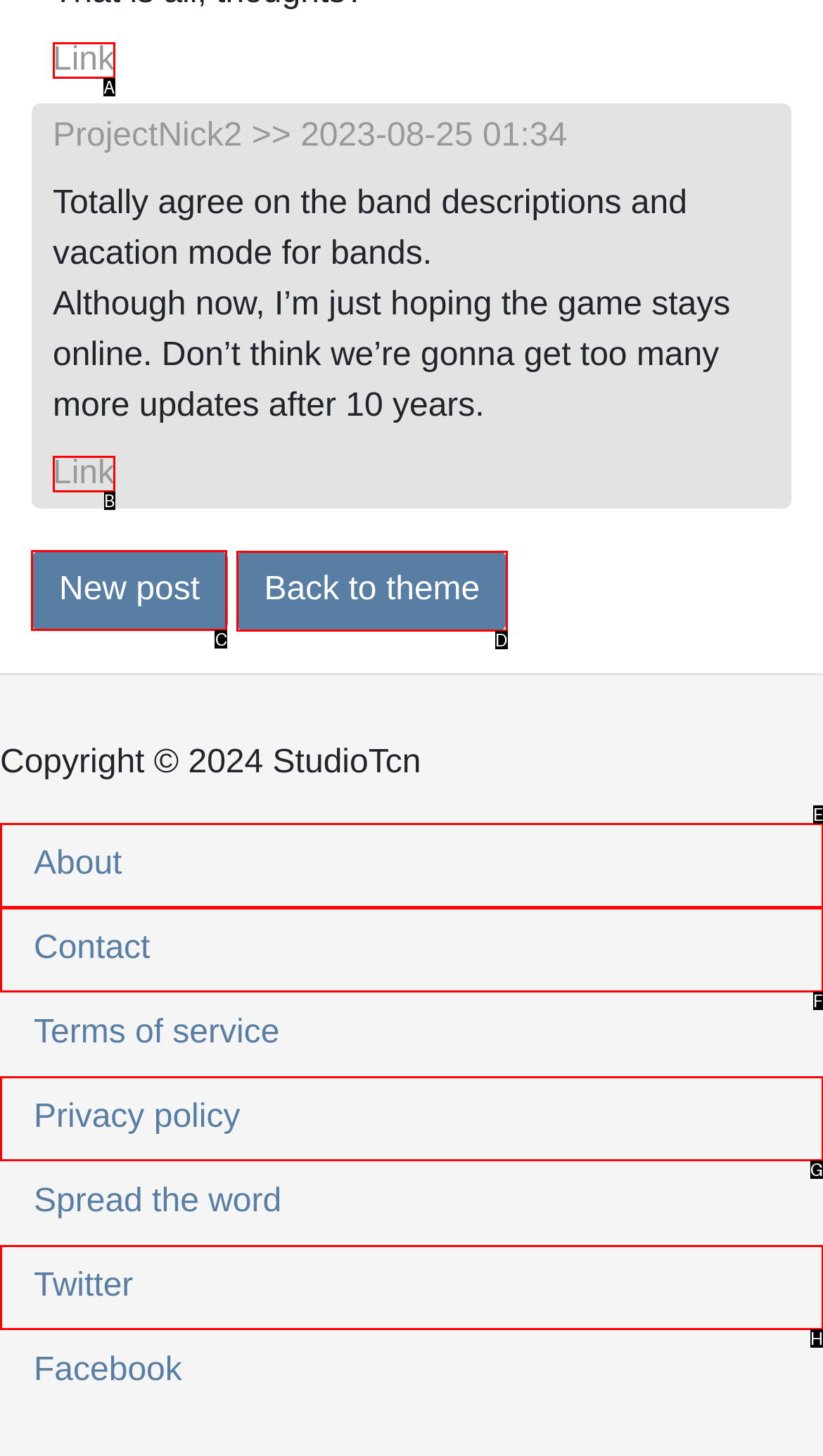Specify which UI element should be clicked to accomplish the task: Click on the 'New post' button. Answer with the letter of the correct choice.

C